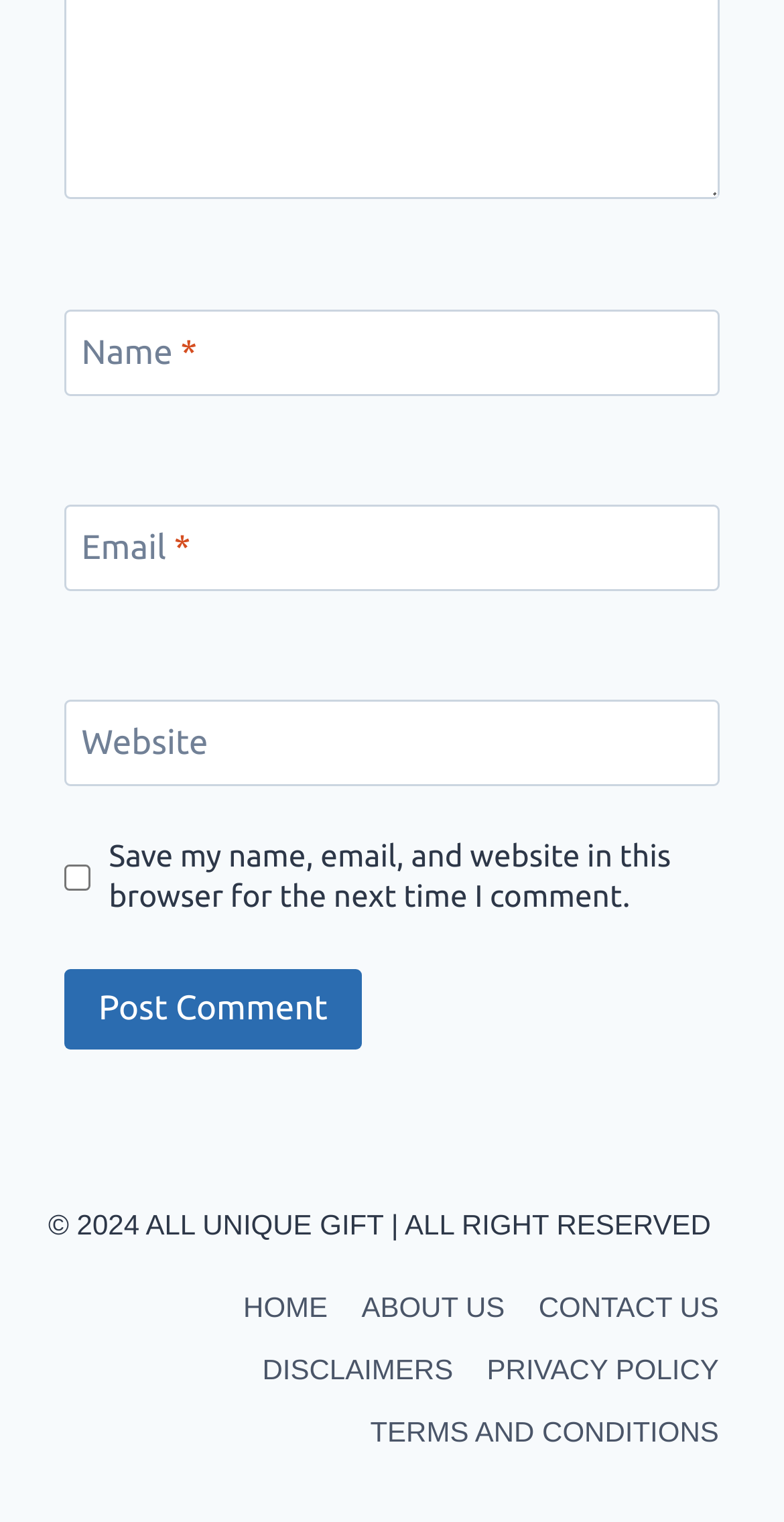Please identify the bounding box coordinates of where to click in order to follow the instruction: "Click the 'Facebook' link in the Social Bar".

None